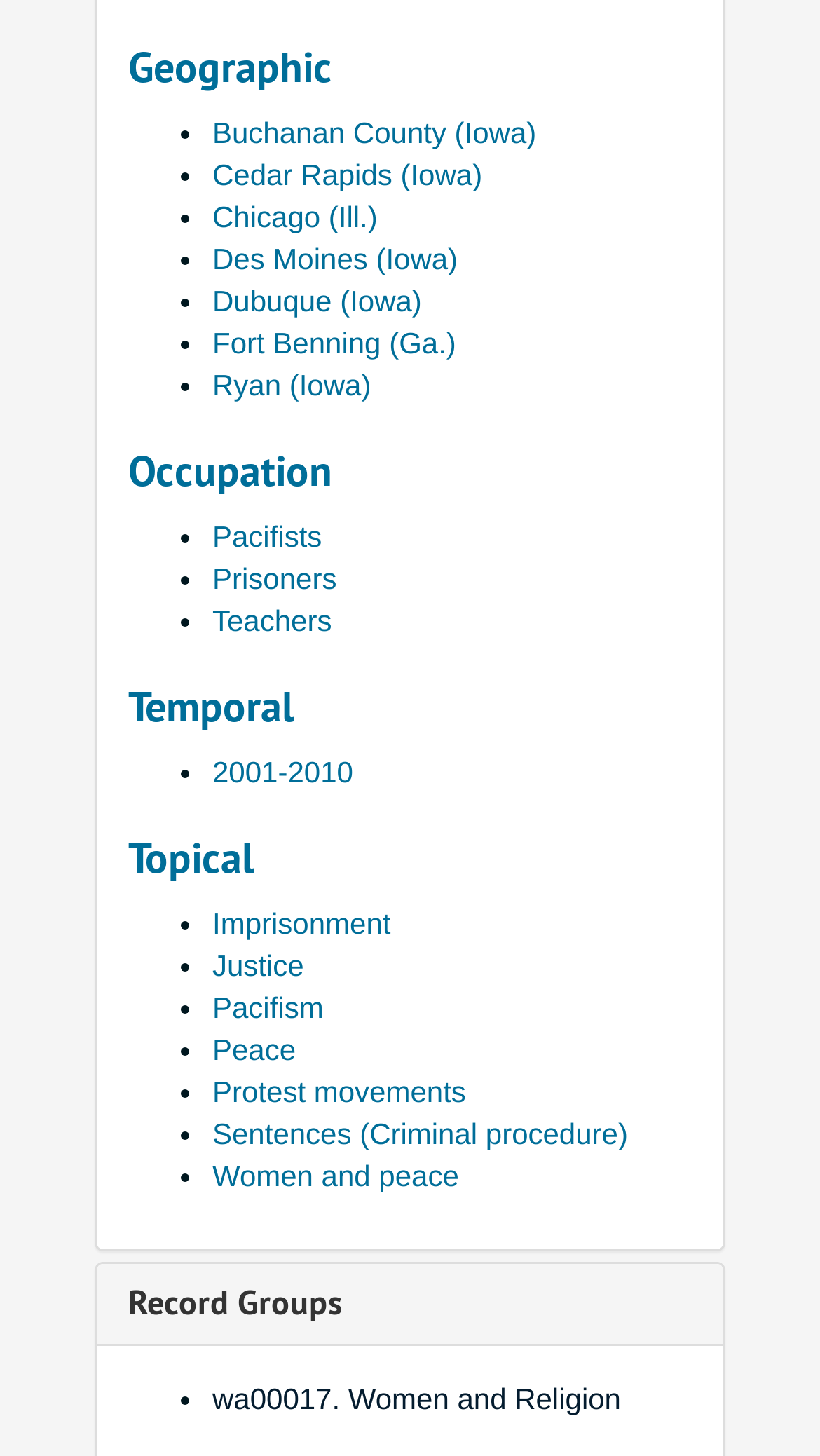What are the geographic categories listed?
Provide a short answer using one word or a brief phrase based on the image.

Buchanan County, Cedar Rapids, etc.